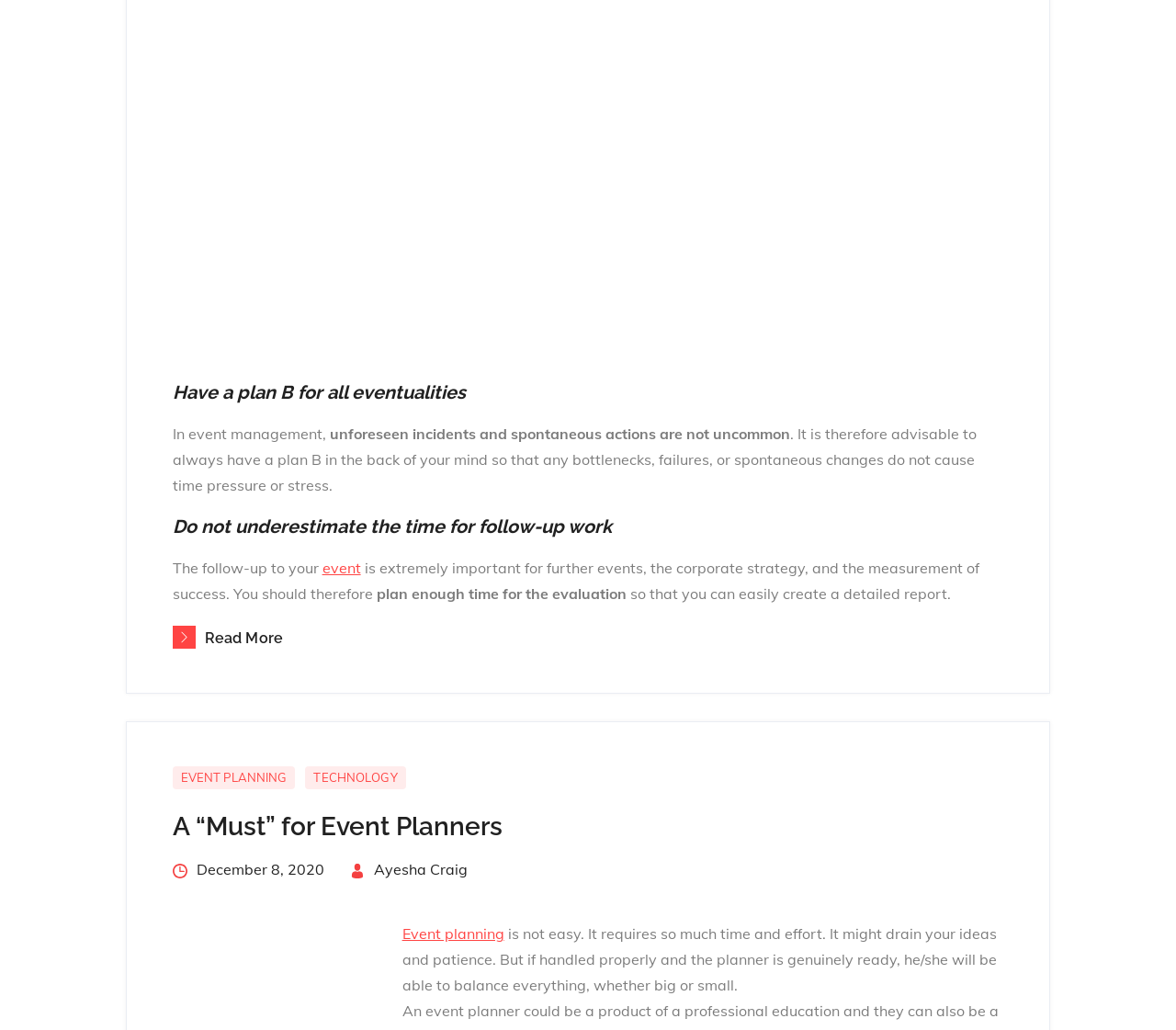Please find and report the bounding box coordinates of the element to click in order to perform the following action: "Click on 'Read More'". The coordinates should be expressed as four float numbers between 0 and 1, in the format [left, top, right, bottom].

[0.147, 0.611, 0.241, 0.628]